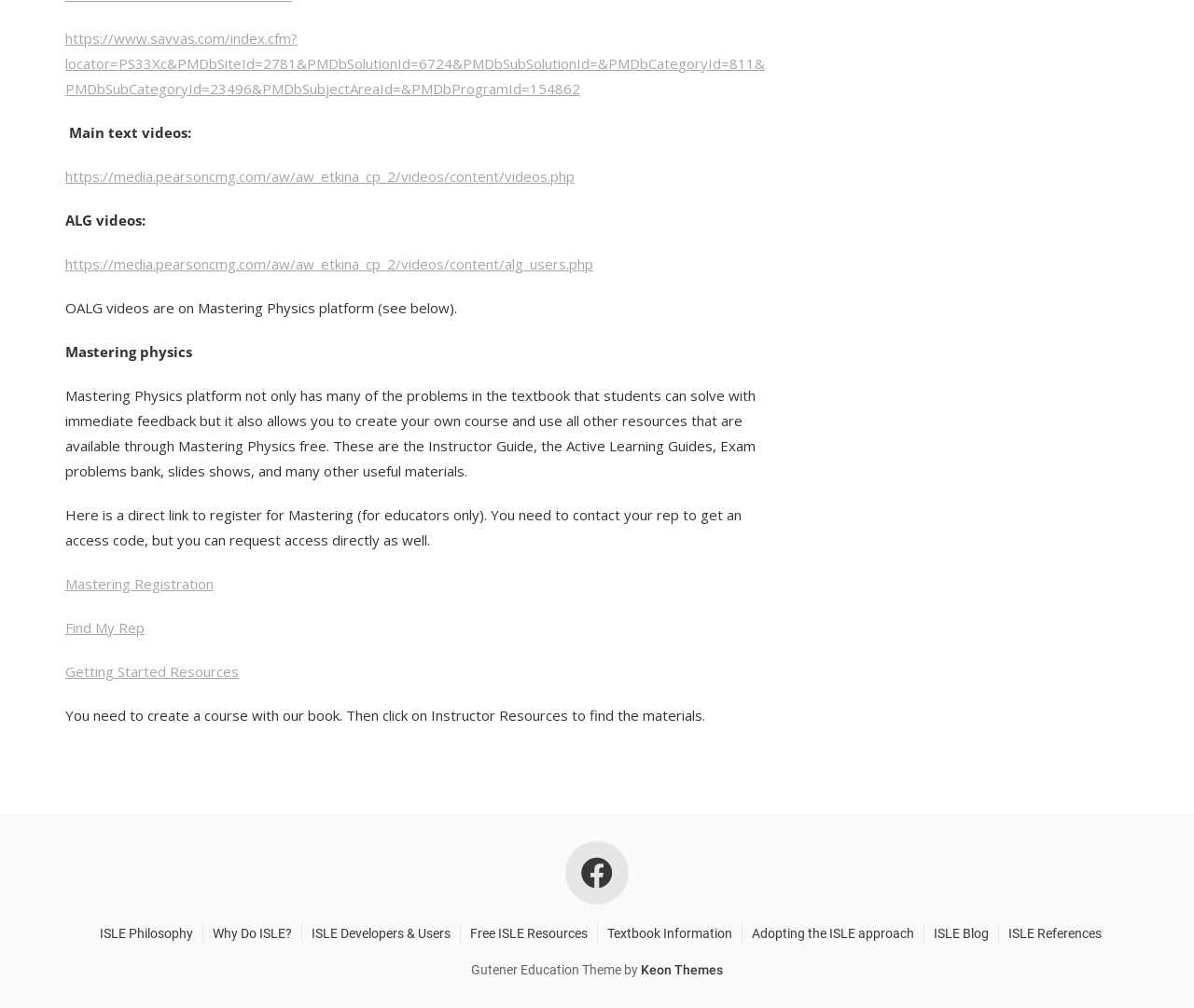Identify the bounding box coordinates for the UI element described as: "ISLE Blog".

[0.782, 0.918, 0.828, 0.933]